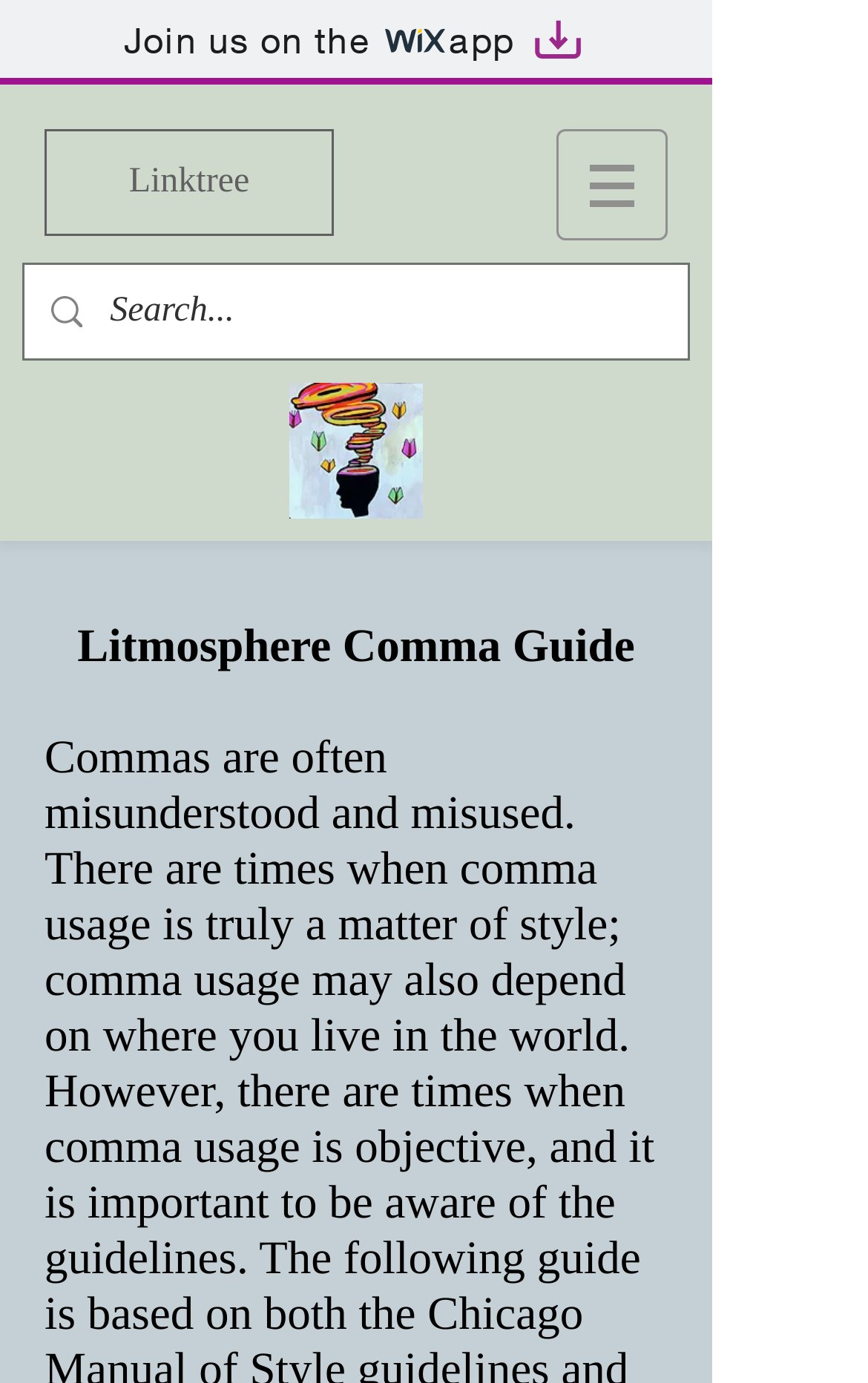Refer to the image and answer the question with as much detail as possible: What is the image description next to the 'Join us on the wix app' link?

I found the image element with the description 'Artboard 1' at coordinates [0.582, 0.01, 0.678, 0.046], which is next to the 'Join us on the wix app' link, suggesting that the image description is 'Artboard 1'.